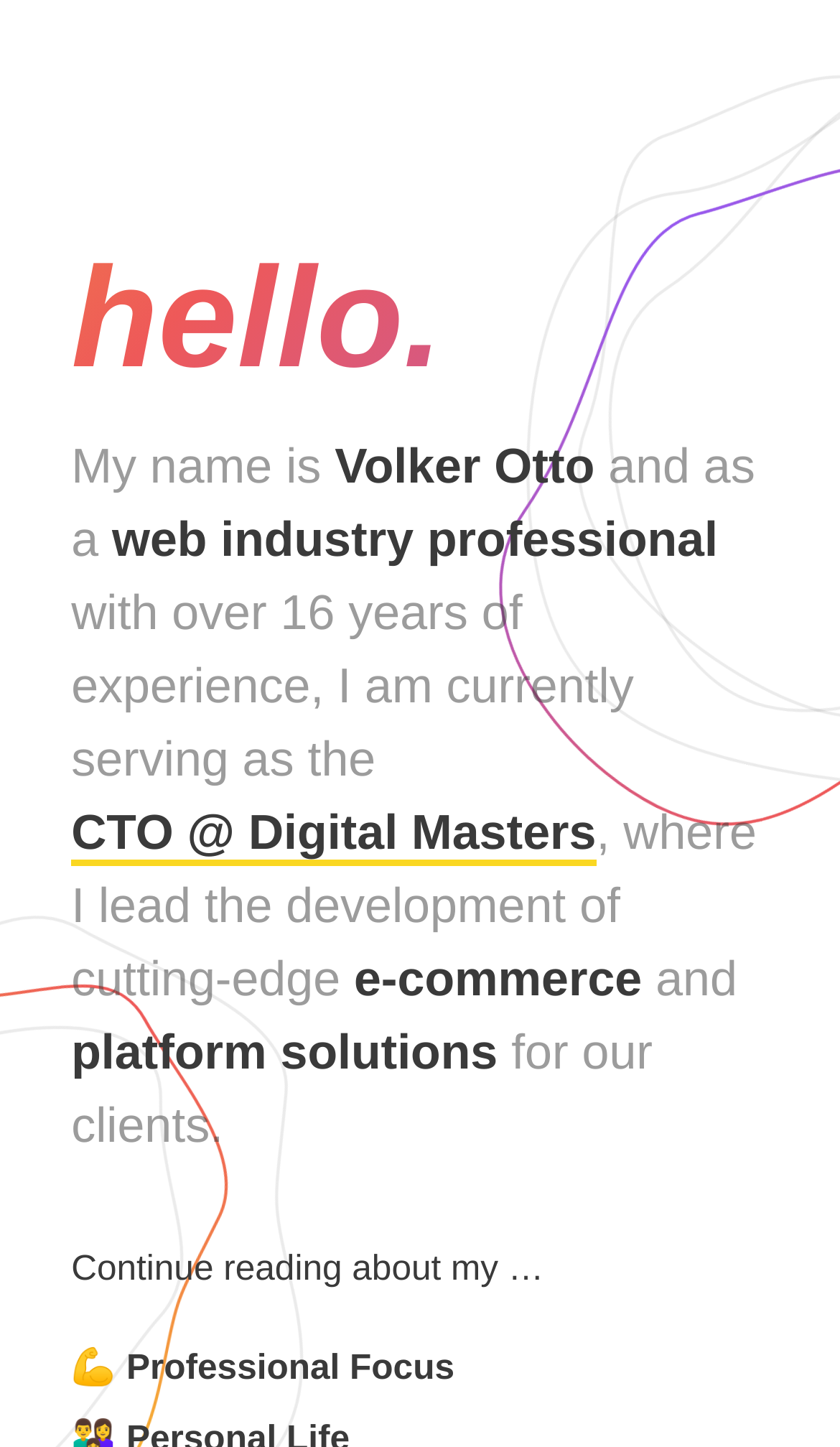Describe in detail what you see on the webpage.

The webpage is a personal profile page of Volker Otto, a web industry professional. At the top, there is a large heading that reads "hello." in a prominent font. Below the heading, there is a brief introduction that spans multiple lines, starting with "My name is Volker Otto" and continuing with his profession and experience. The text is arranged in a flowing manner, with each line building upon the previous one to form a cohesive paragraph.

On the left side of the page, there is a large image that takes up the entire height of the page, stretching from the top to about two-thirds of the way down. The image does not have a descriptive text.

In the middle of the page, there is a link to "CTO @ Digital Masters", which is part of the introductory text. The link is positioned below the text "I am currently serving as the". Further down, there are additional details about Volker's work, including the development of e-commerce and platform solutions for clients.

Toward the bottom of the page, there is a call-to-action text that reads "Continue reading about my …". Below this text, there is a flexed bicep emoji (💪) followed by a link to "Professional Focus".